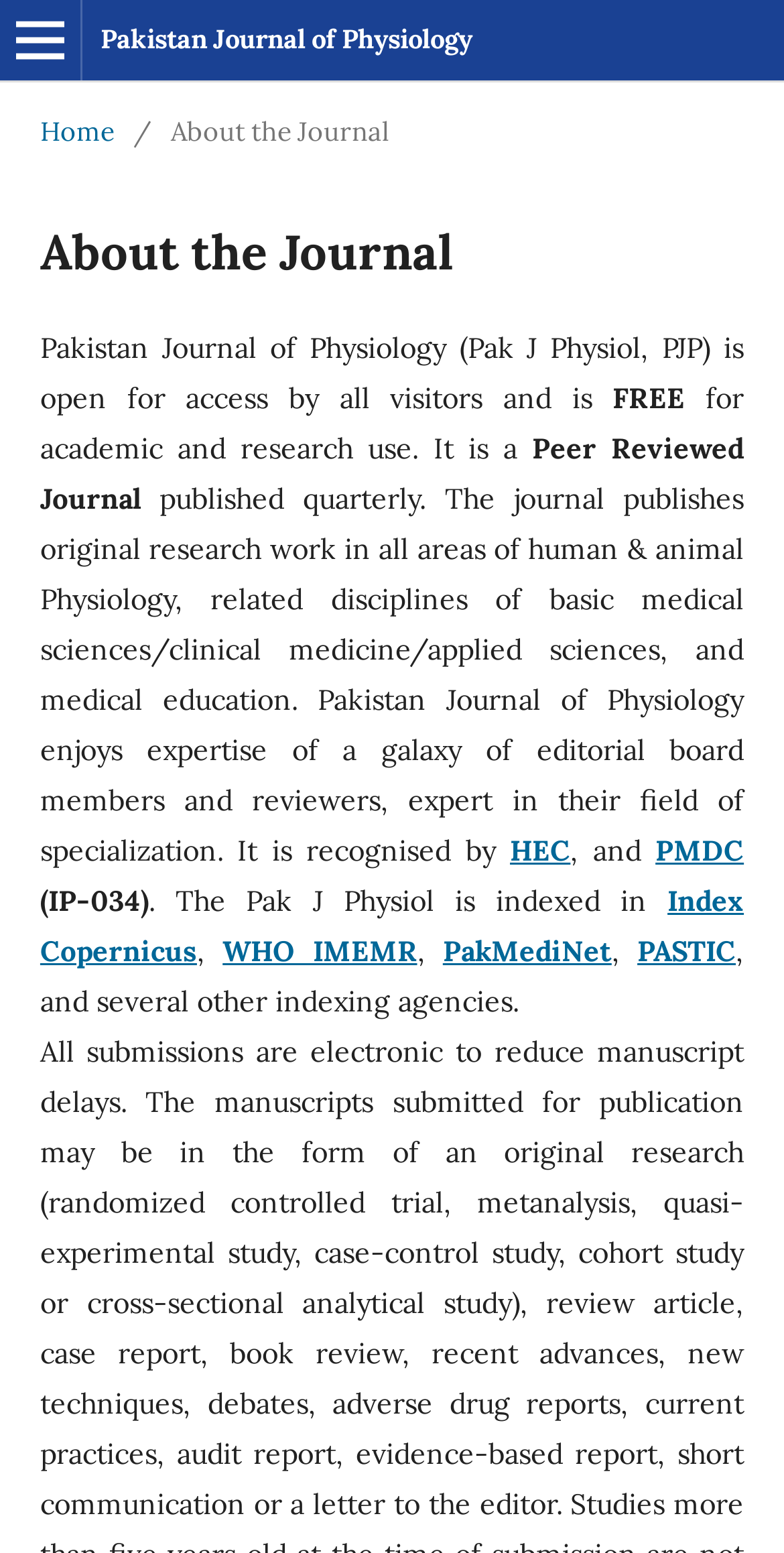Pinpoint the bounding box coordinates of the element that must be clicked to accomplish the following instruction: "Visit the home page". The coordinates should be in the format of four float numbers between 0 and 1, i.e., [left, top, right, bottom].

[0.051, 0.072, 0.146, 0.098]